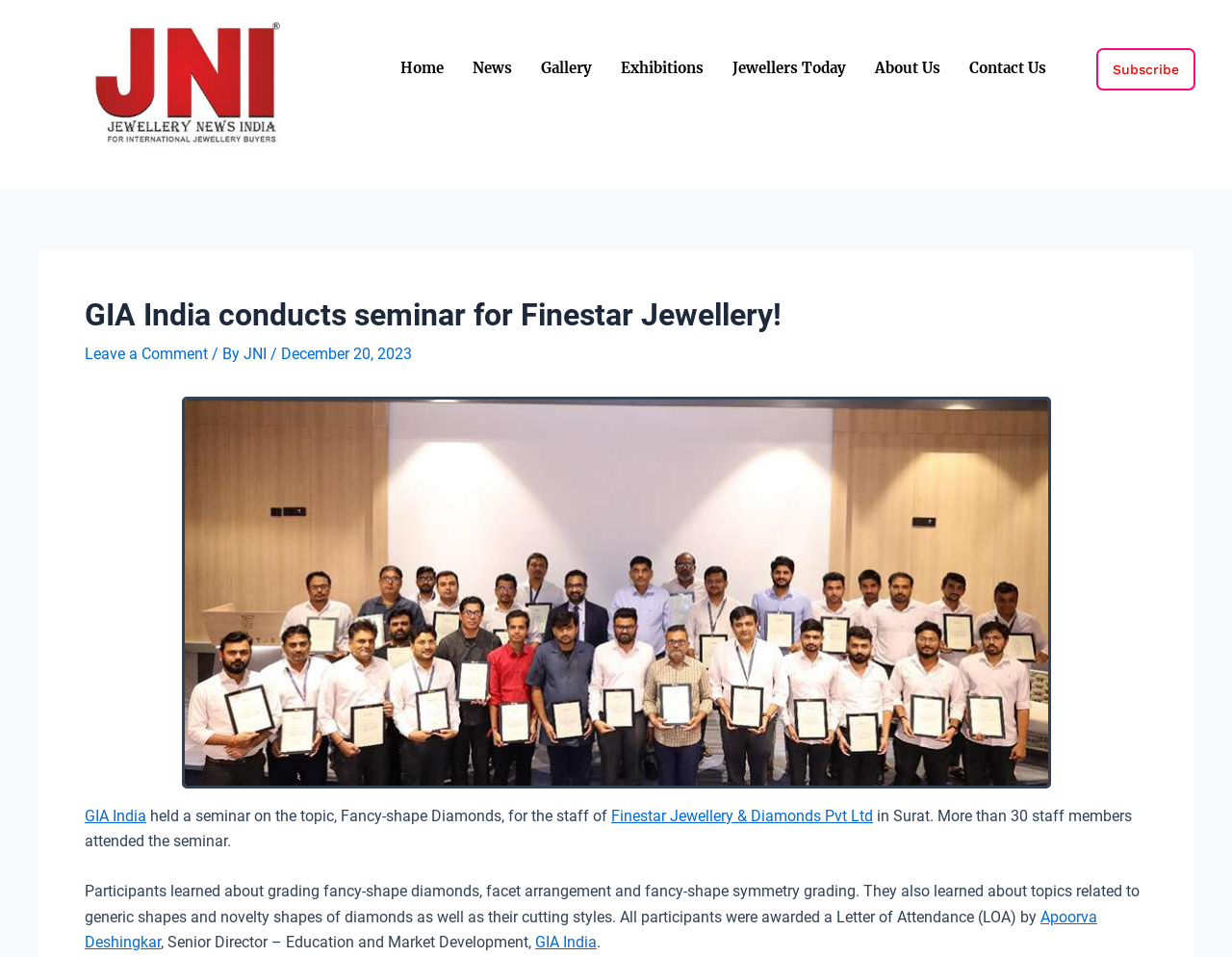Identify the bounding box coordinates for the element that needs to be clicked to fulfill this instruction: "go to home page". Provide the coordinates in the format of four float numbers between 0 and 1: [left, top, right, bottom].

[0.313, 0.05, 0.372, 0.091]